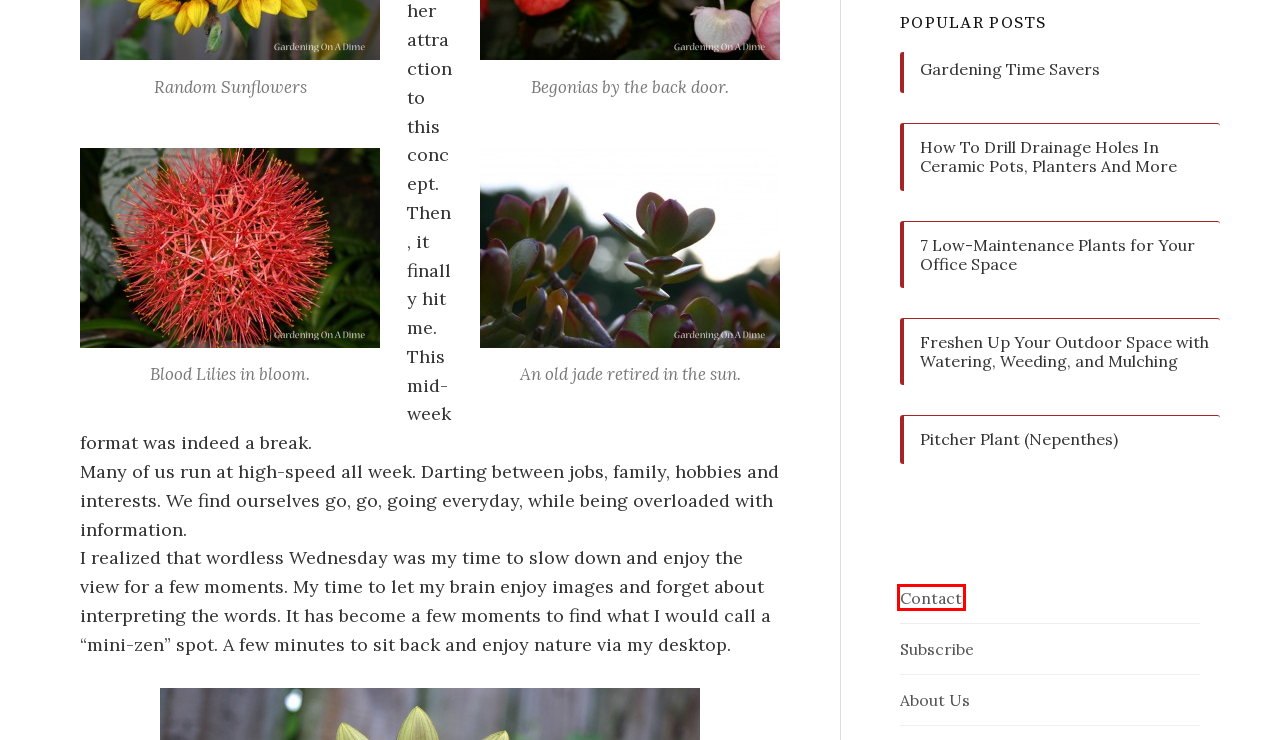Analyze the given webpage screenshot and identify the UI element within the red bounding box. Select the webpage description that best matches what you expect the new webpage to look like after clicking the element. Here are the candidates:
A. Email Gardening On A Dime
B. About Us
C. Tips and photos for planning your garden
D. How To Drill Drainage Holes In Ceramic Pots, Planters And More
E. 7 Low-Maintenance Plants for Your Office Space
F. Pitcher Plant (Nepenthes)
G. Subscribe
H. Sizzle Up Your Garden: Specific Trends to Heat Up Your Spring Planting

A